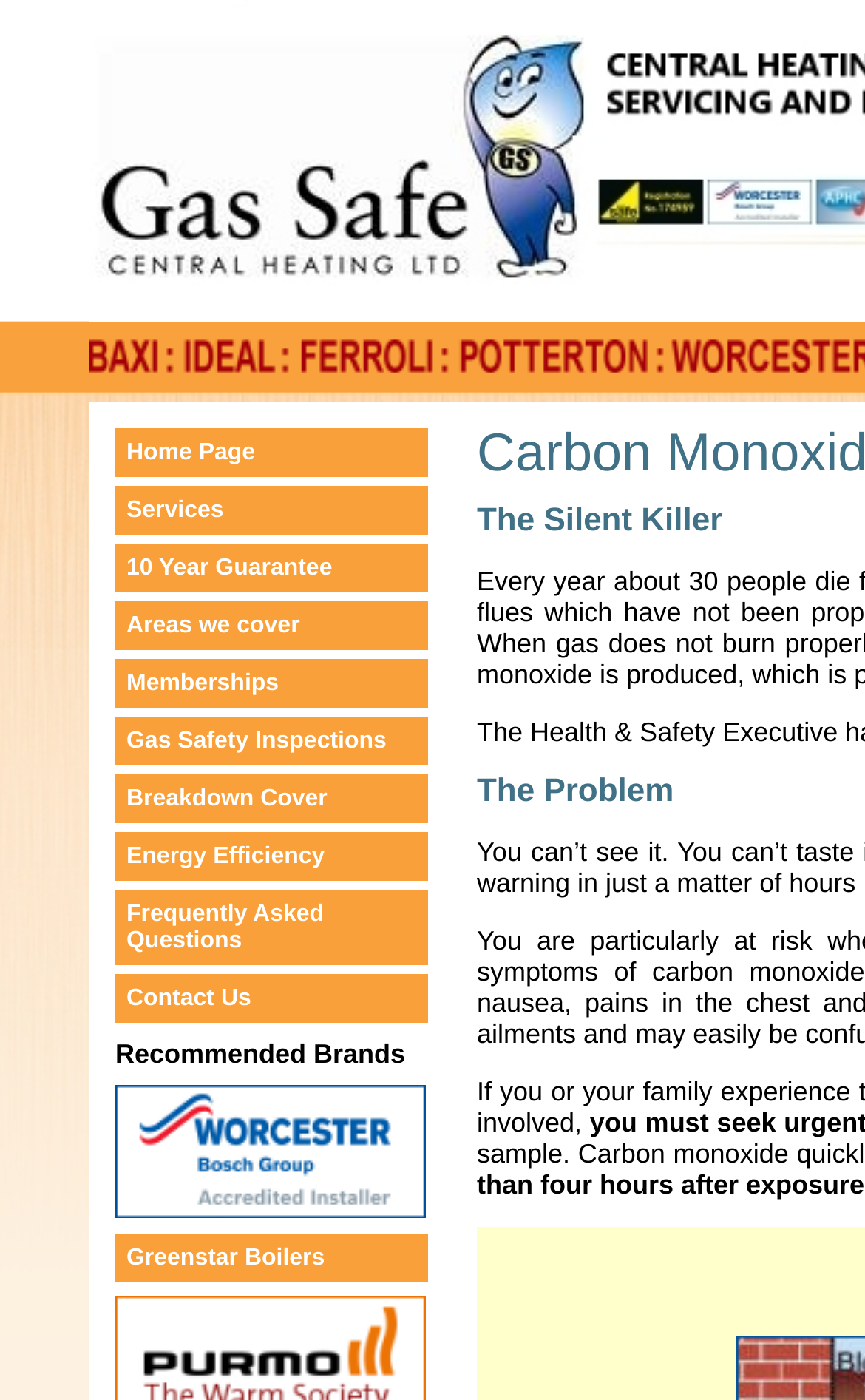What is the brand name of the boiler shown in the image?
Refer to the image and provide a concise answer in one word or phrase.

Worcester Bosch